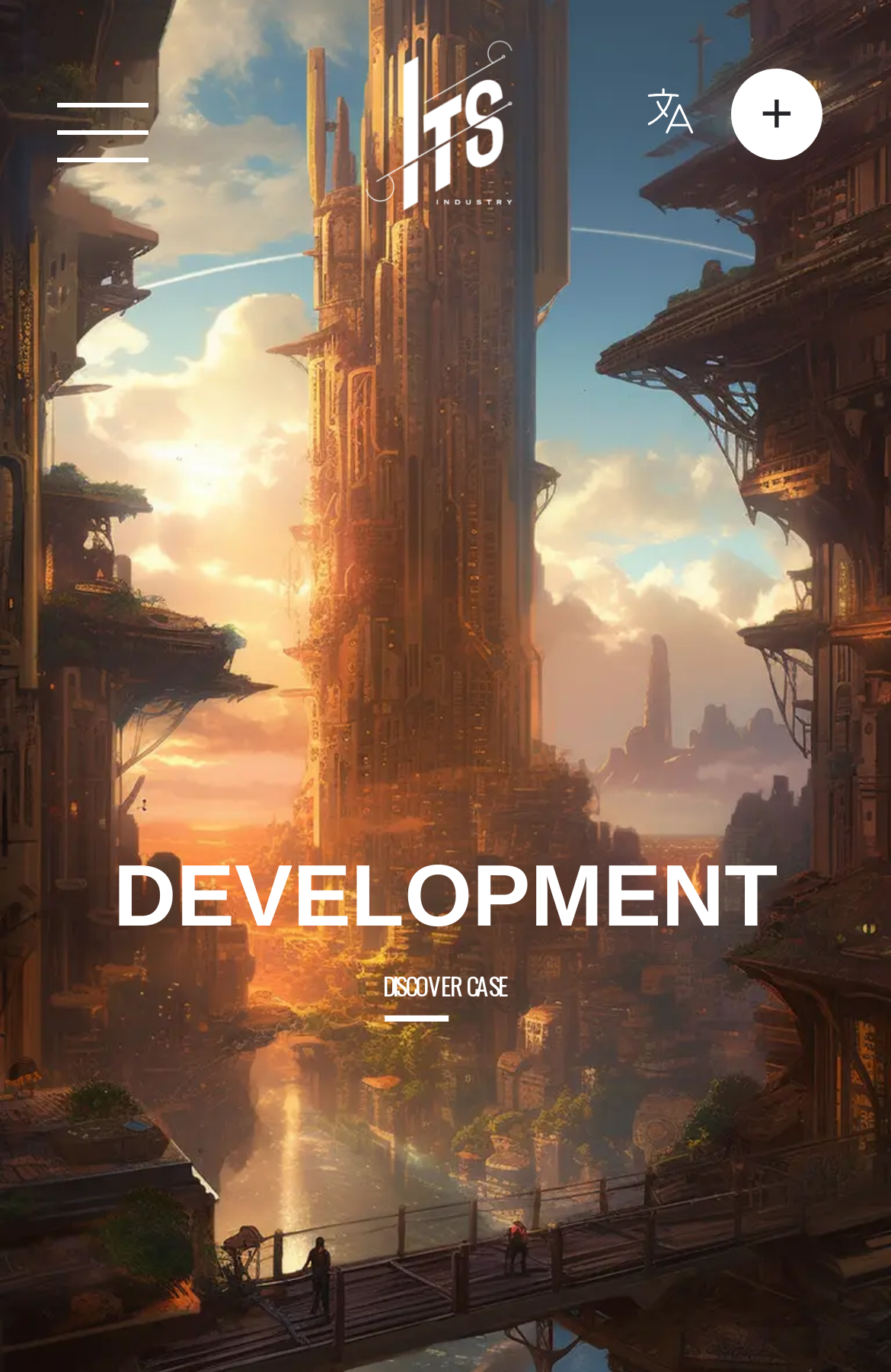How many social media links are there?
Carefully analyze the image and provide a detailed answer to the question.

The social media links are identified by their Unicode characters, which are '', '', and ''. These links are located in the middle of the webpage, and their bounding box coordinates indicate that they are vertically aligned and close to each other.